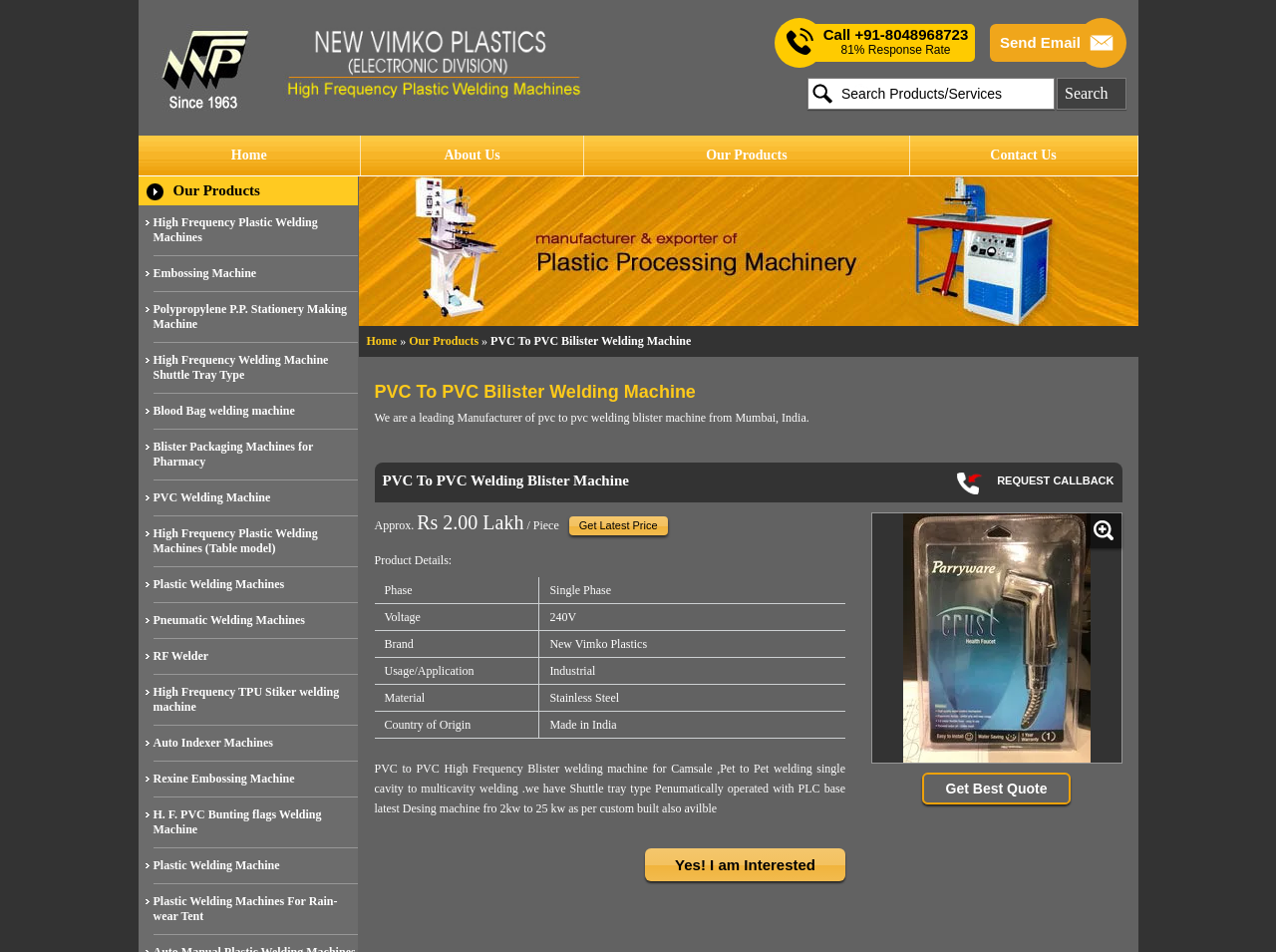Provide the bounding box coordinates of the HTML element this sentence describes: "Blood Bag welding machine". The bounding box coordinates consist of four float numbers between 0 and 1, i.e., [left, top, right, bottom].

[0.12, 0.414, 0.28, 0.451]